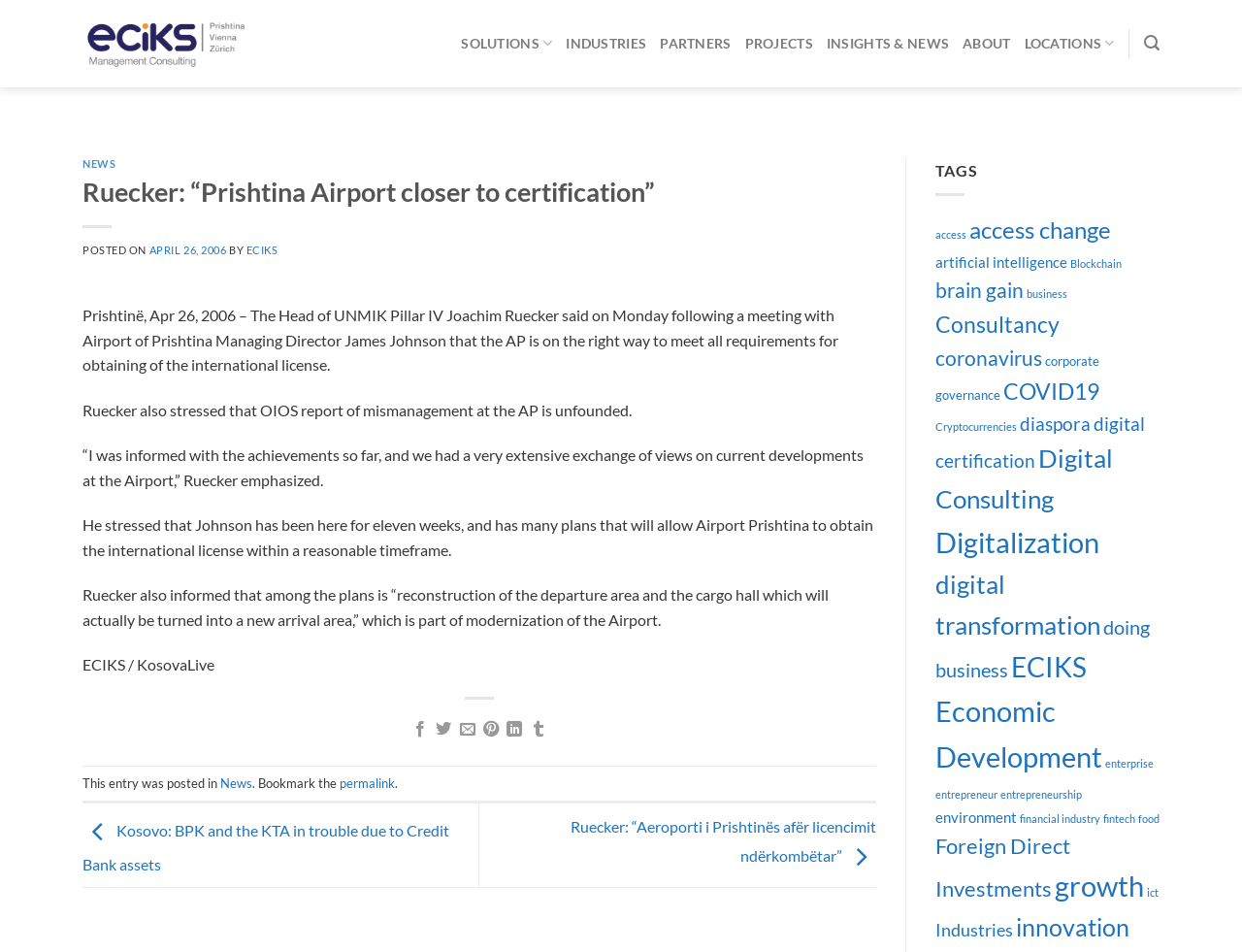What is the name of the airport mentioned in the article?
From the details in the image, answer the question comprehensively.

The article mentions 'Airport of Prishtina Managing Director James Johnson' which implies that the airport being referred to is Prishtina Airport.